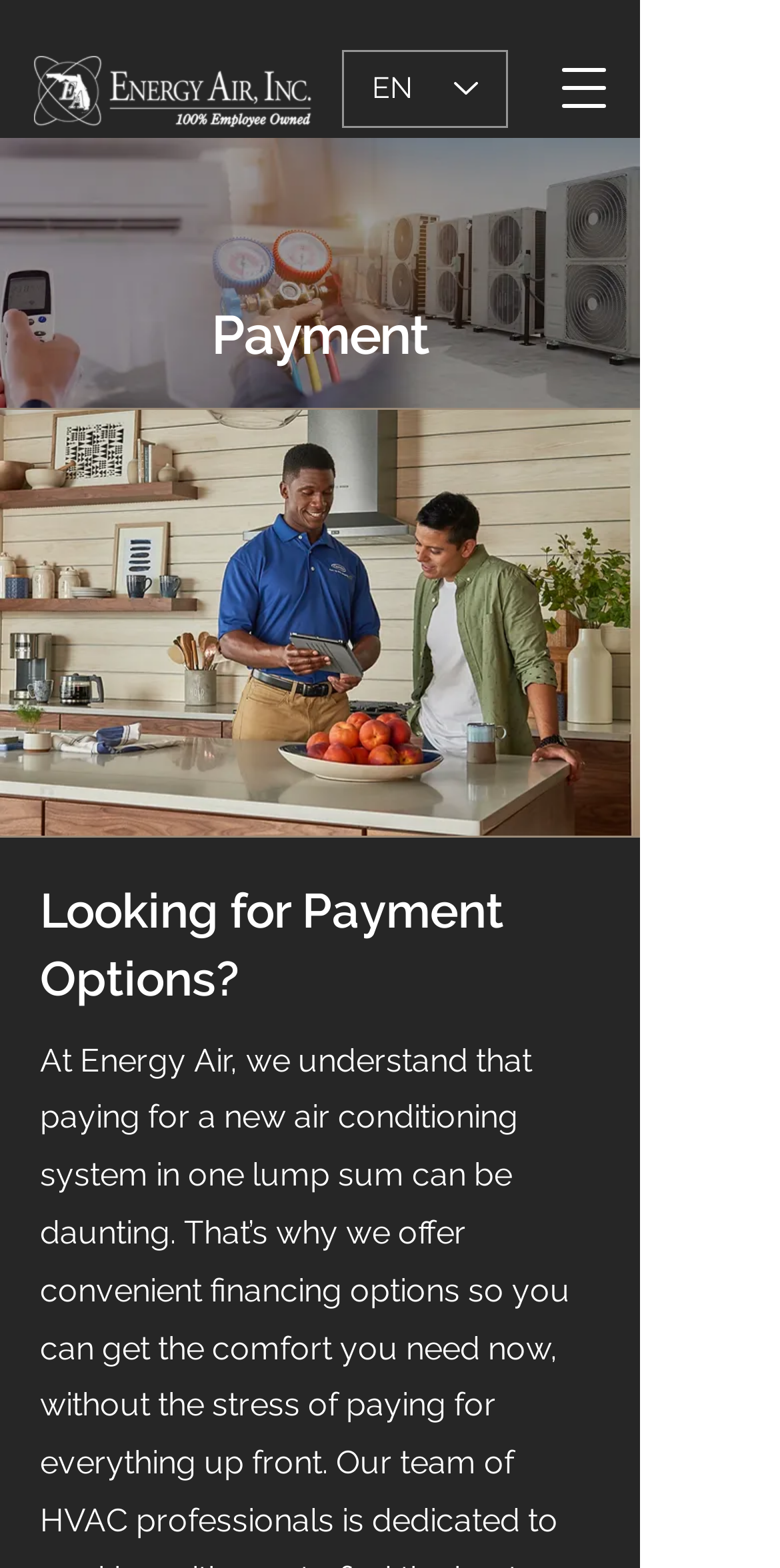What is the background of the image?
Using the details from the image, give an elaborate explanation to answer the question.

The background of the image on the webpage shows an air conditioning unit being checked, which is related to the company's services in the HVAC industry.